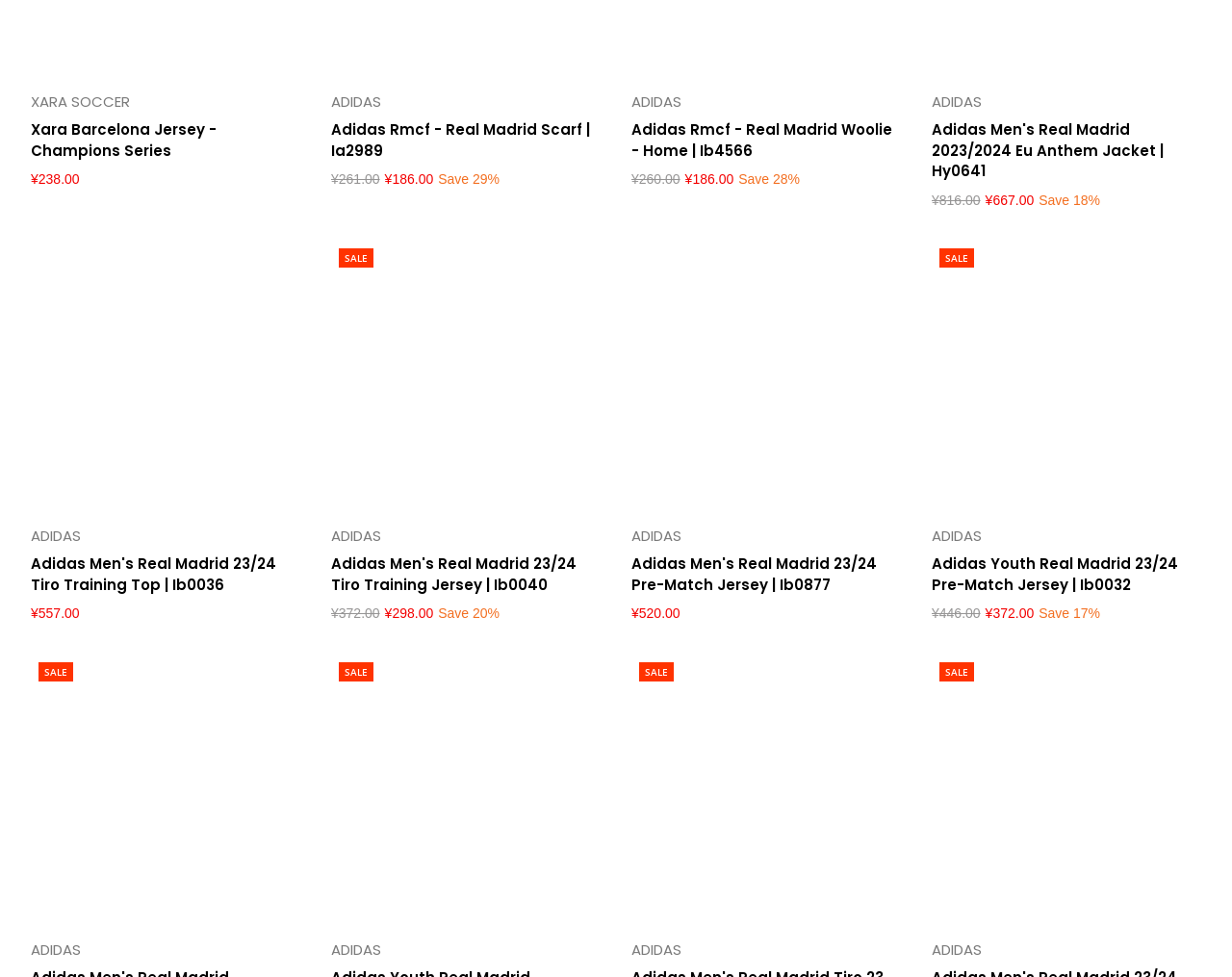Extract the bounding box coordinates for the UI element described as: "Select options".

[0.025, 0.906, 0.215, 0.946]